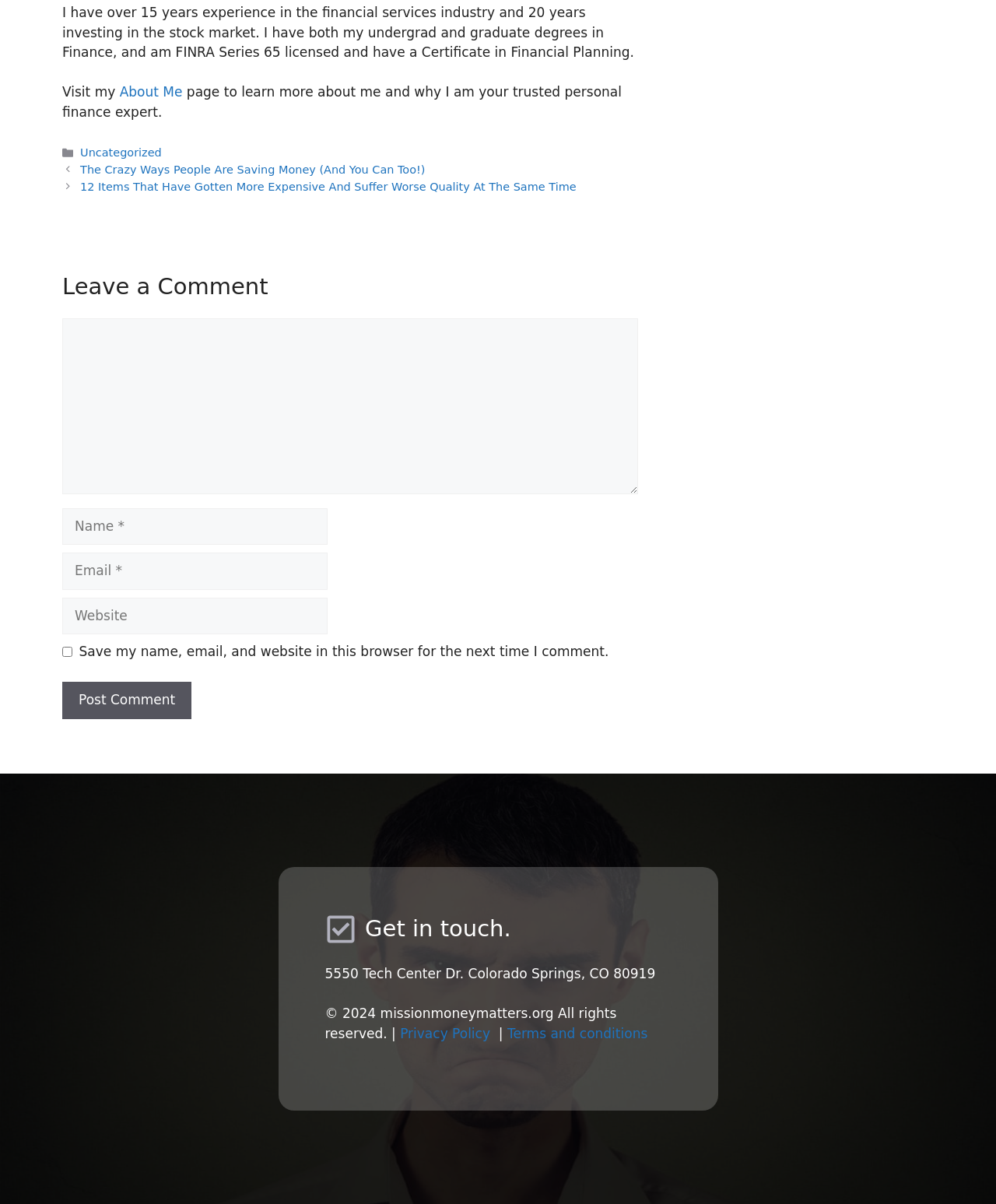Find the bounding box coordinates of the element to click in order to complete this instruction: "Click the 'About Me' link". The bounding box coordinates must be four float numbers between 0 and 1, denoted as [left, top, right, bottom].

[0.12, 0.07, 0.183, 0.083]